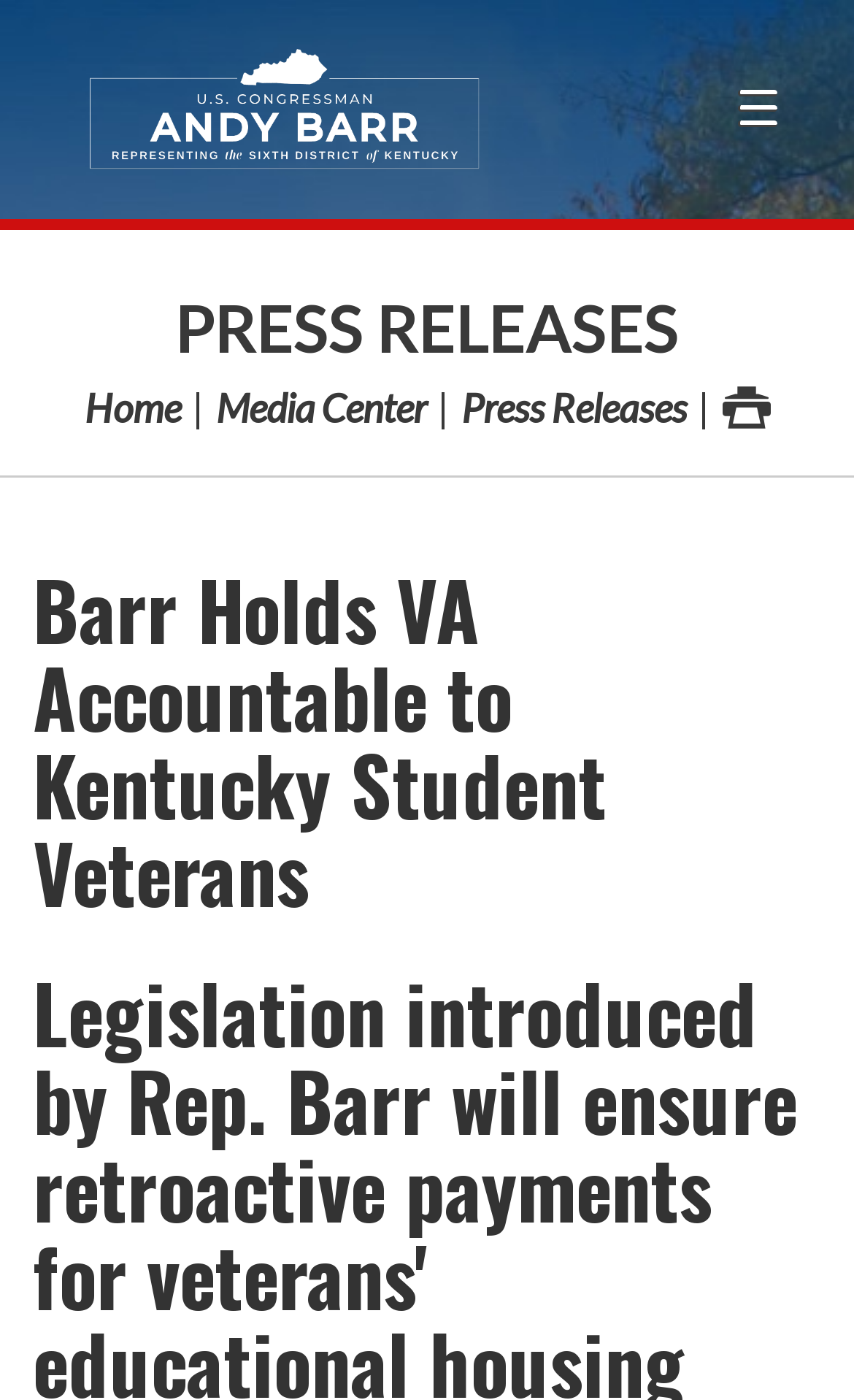Using the information shown in the image, answer the question with as much detail as possible: What is the name of the congressman?

I found the answer by looking at the top-left corner of the webpage, where it says 'CONGRESSMAN ANDY BARR' in a link format.